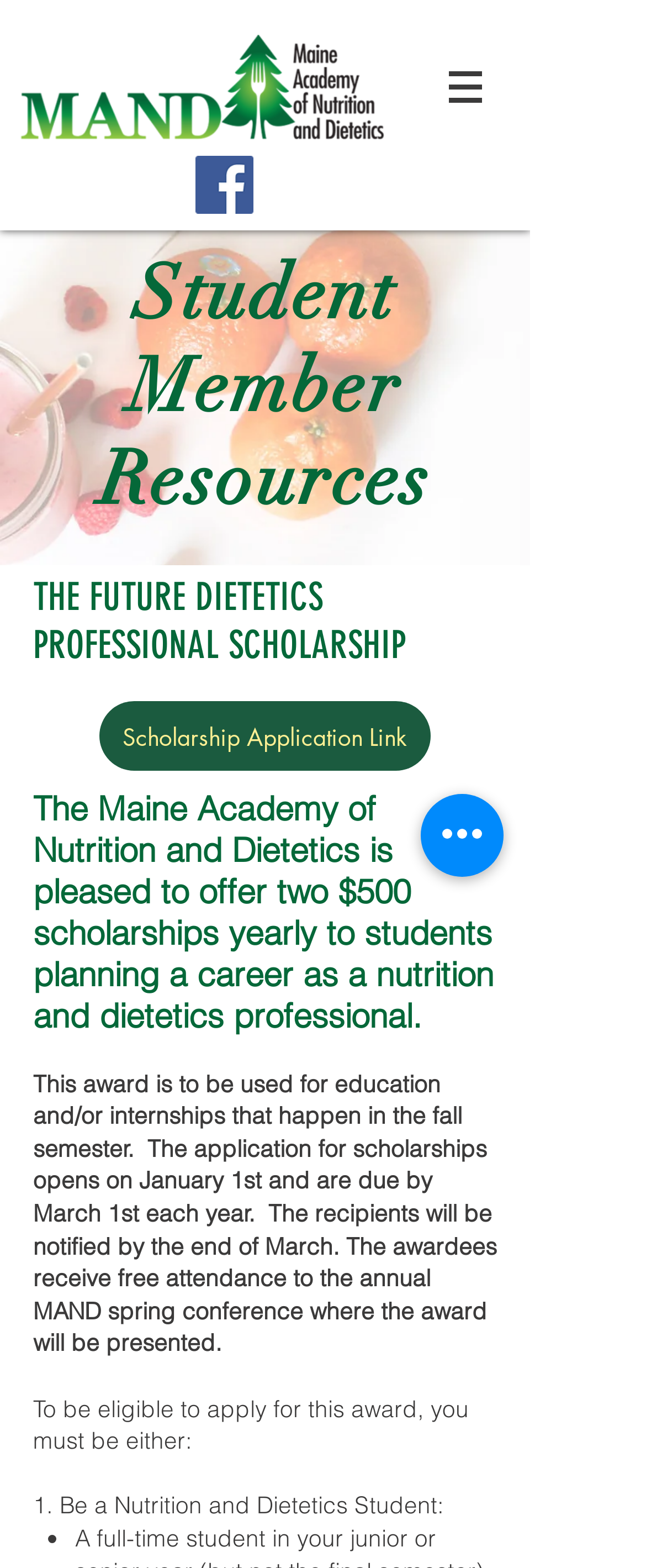How many scholarships are offered yearly?
Please provide a detailed and comprehensive answer to the question.

The webpage states that 'The Maine Academy of Nutrition and Dietetics is pleased to offer two $500 scholarships yearly to students planning a career as a nutrition and dietetics professional', indicating that two scholarships are offered every year.